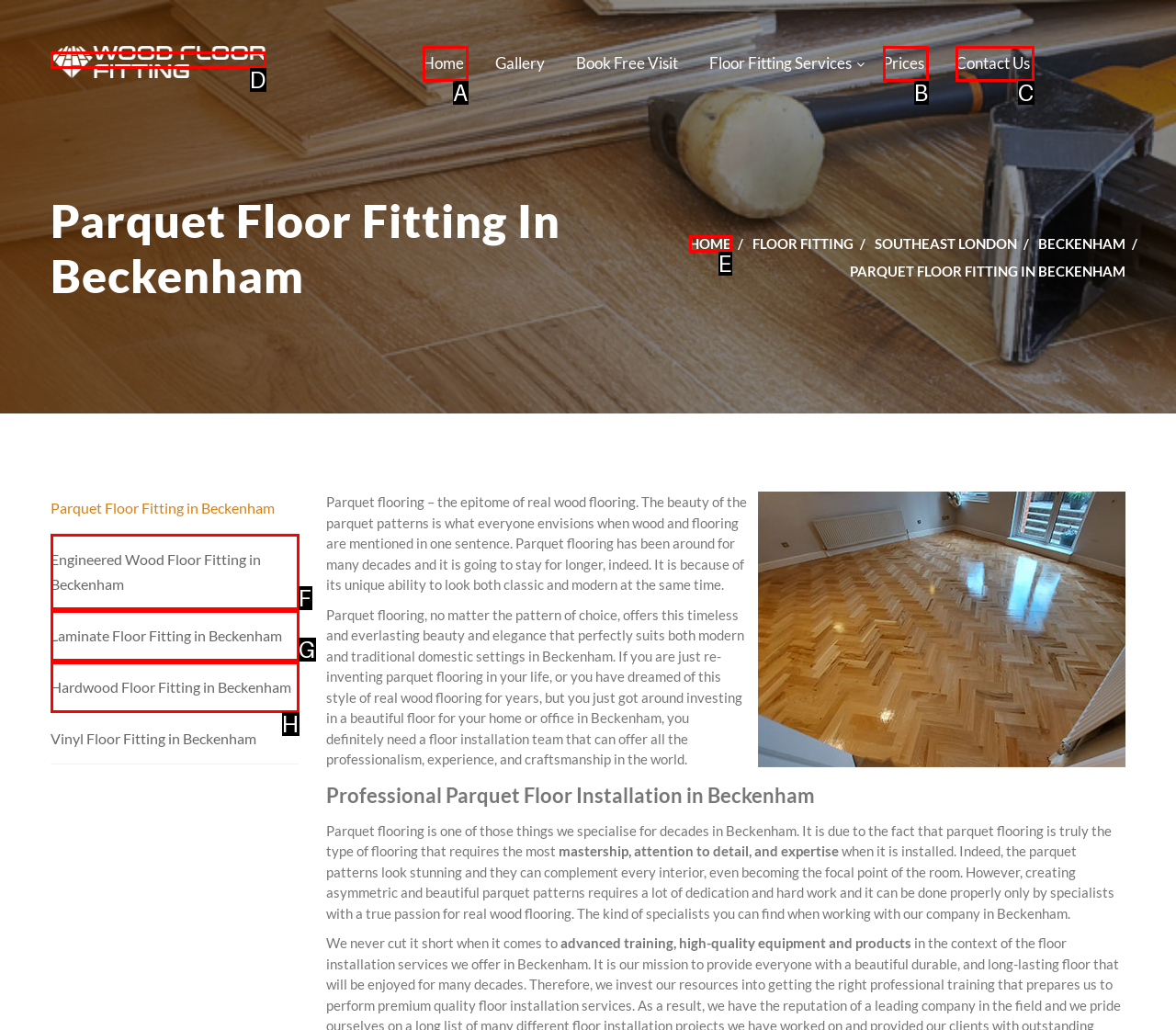Find the HTML element that matches the description: Laminate Floor Fitting in Beckenham
Respond with the corresponding letter from the choices provided.

G